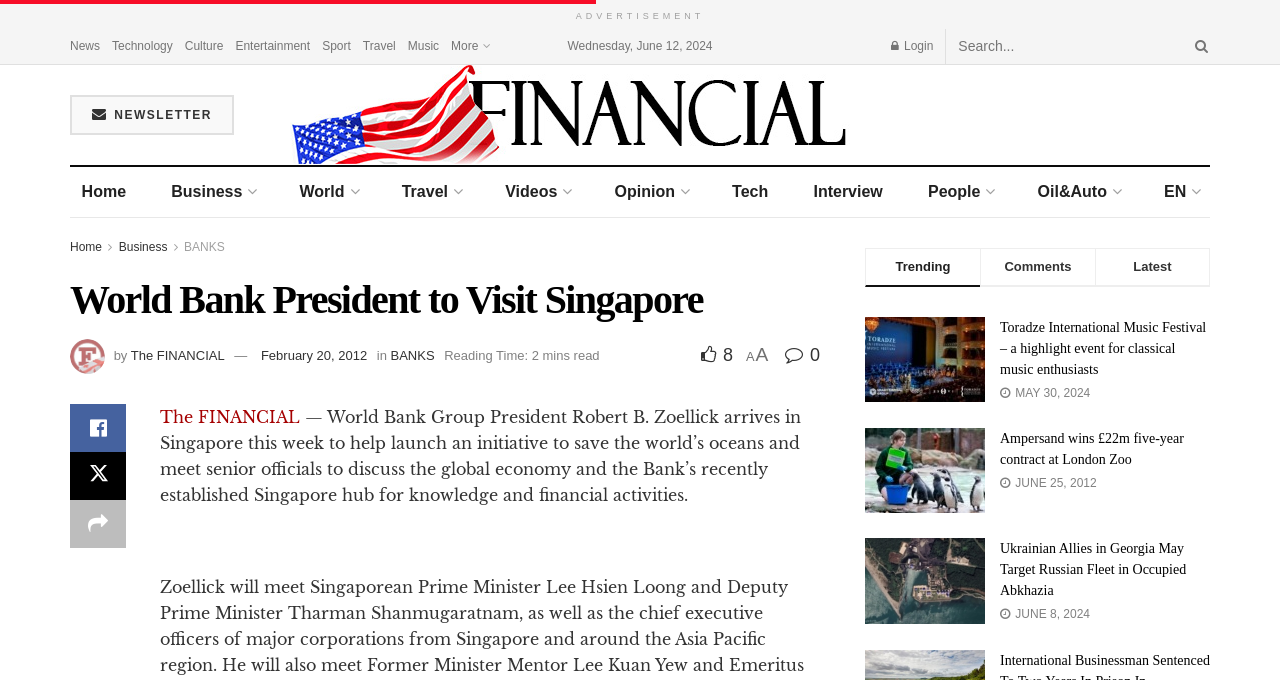Use a single word or phrase to answer the question: 
What is the name of the festival mentioned in the article?

Toradze International Music Festival